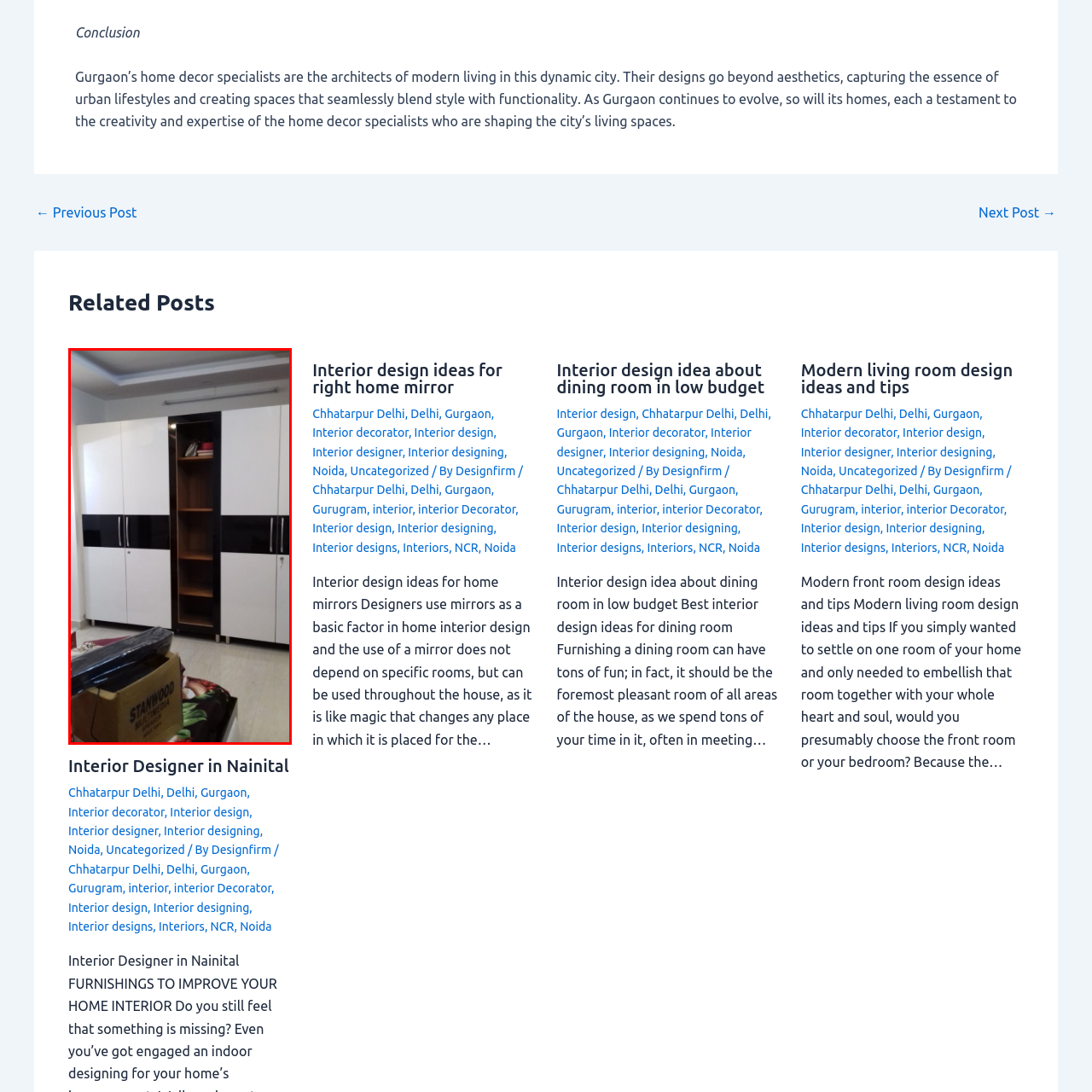What is the purpose of the open shelving unit?
Check the image inside the red bounding box and provide your answer in a single word or short phrase.

Displaying books or decorative items